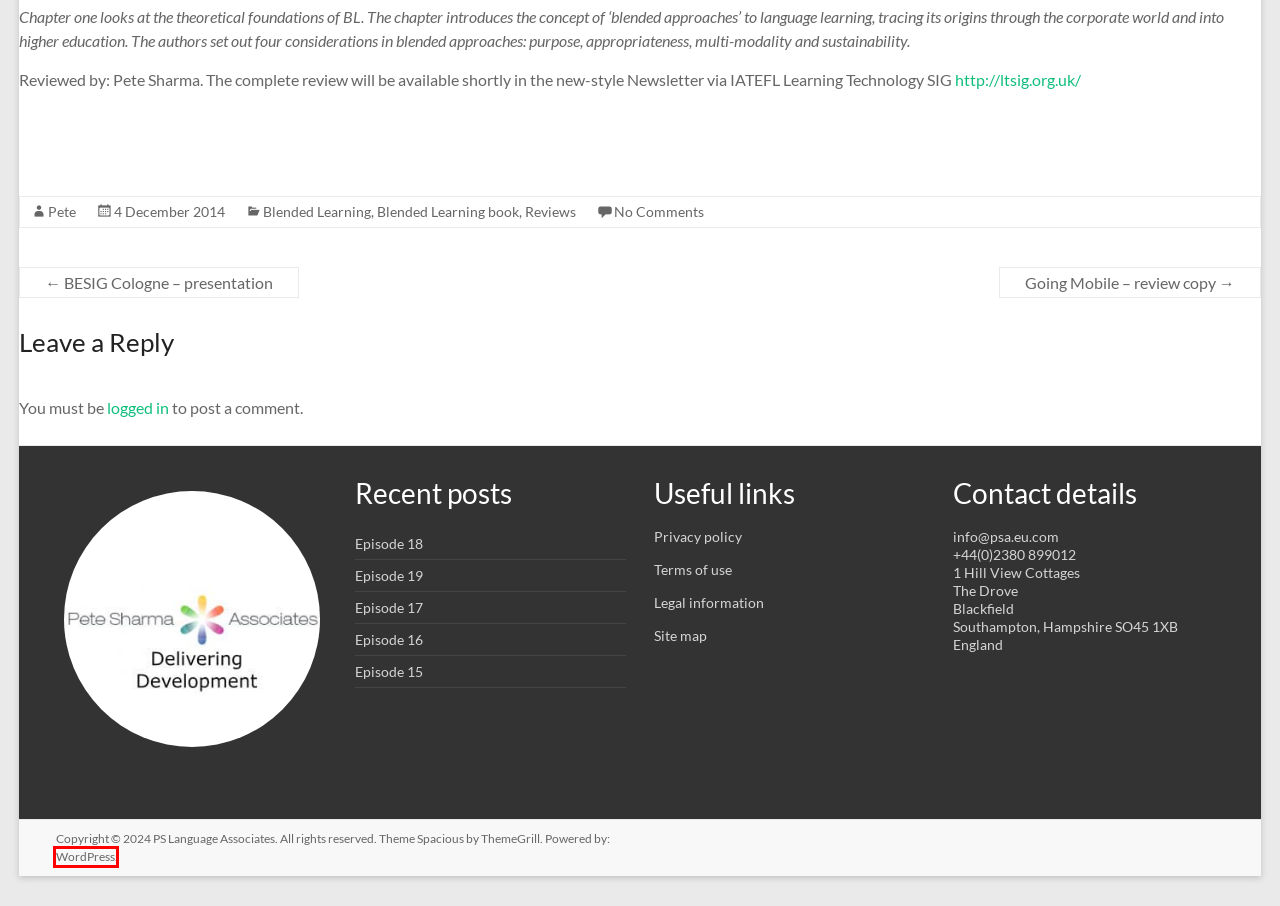Analyze the screenshot of a webpage that features a red rectangle bounding box. Pick the webpage description that best matches the new webpage you would see after clicking on the element within the red bounding box. Here are the candidates:
A. Blog Tool, Publishing Platform, and CMS – WordPress.org
B. Blended Learning | PS Language Associates
C. Episode 19 | PS Language Associates
D. Episode 16 | PS Language Associates
E. Legal information | PS Language Associates
F. Sitemap | PS Language Associates
G. Terms of Use | PS Language Associates
H. Episode 18 | PS Language Associates

A